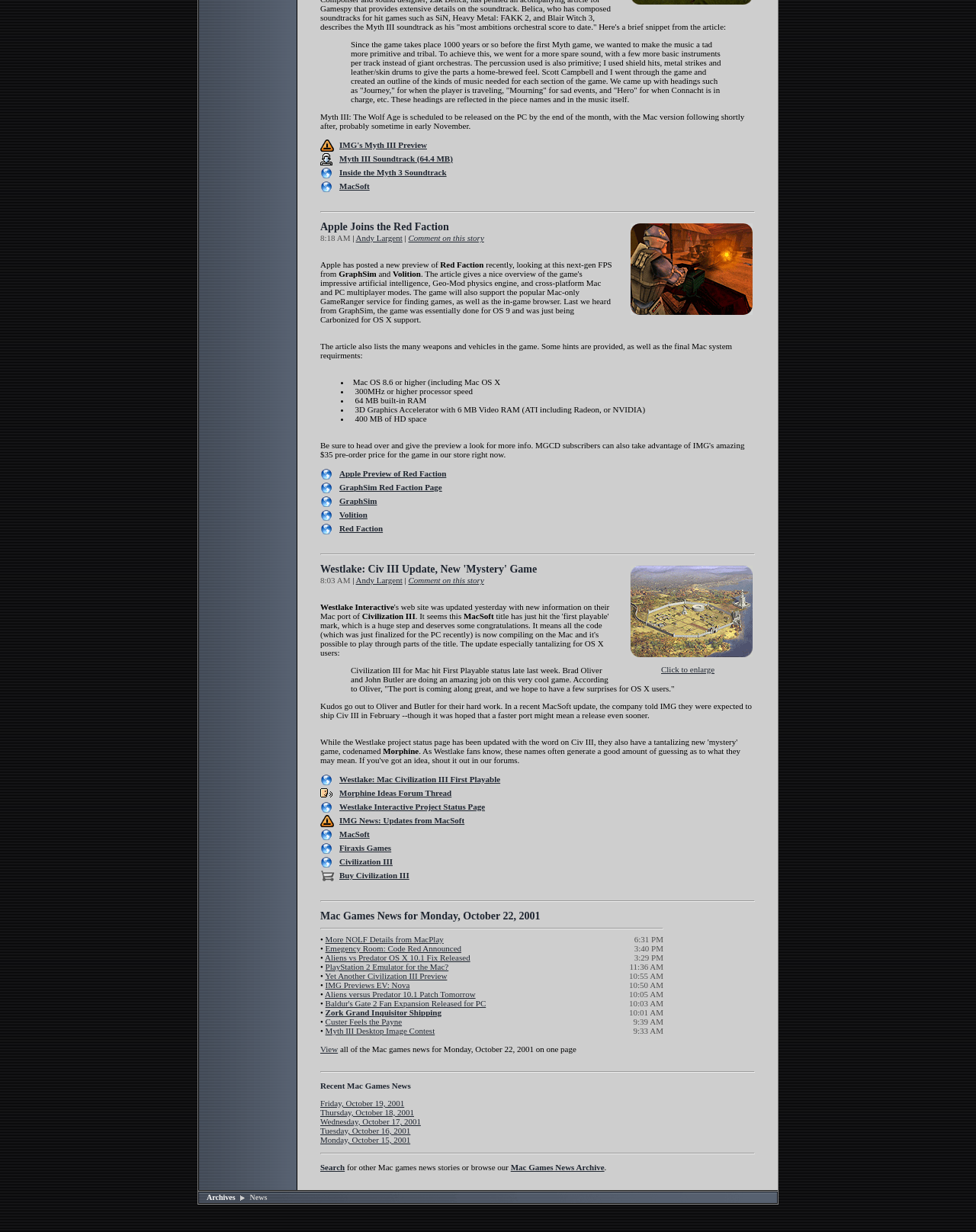Please identify the bounding box coordinates of the element's region that should be clicked to execute the following instruction: "View the preview of Red Faction". The bounding box coordinates must be four float numbers between 0 and 1, i.e., [left, top, right, bottom].

[0.348, 0.38, 0.457, 0.388]